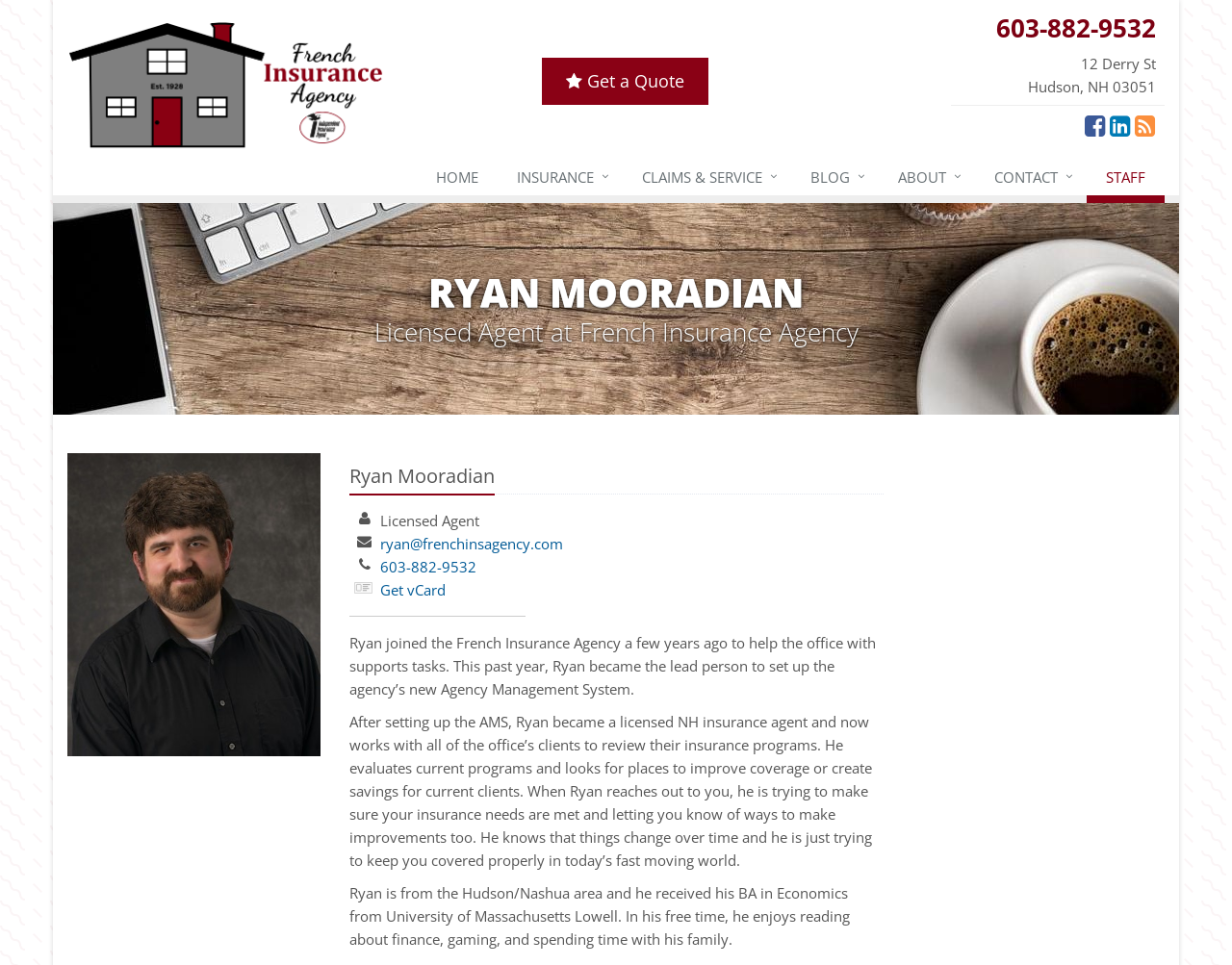What is Ryan Mooradian's job title?
Provide a detailed and extensive answer to the question.

I found this information by looking at the heading 'Licensed Agent at French Insurance Agency' which is located below the heading 'RYAN MOORADIAN'. This suggests that Ryan Mooradian is a licensed agent at French Insurance Agency.